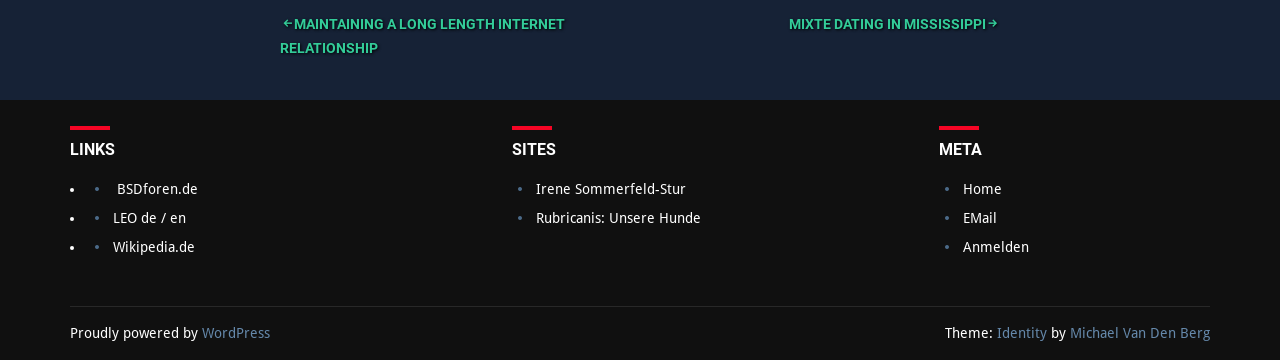Please identify the bounding box coordinates of the clickable region that I should interact with to perform the following instruction: "Click on the link to MAINTAINING A LONG LENGTH INTERNET RELATIONSHIP". The coordinates should be expressed as four float numbers between 0 and 1, i.e., [left, top, right, bottom].

[0.219, 0.044, 0.441, 0.156]